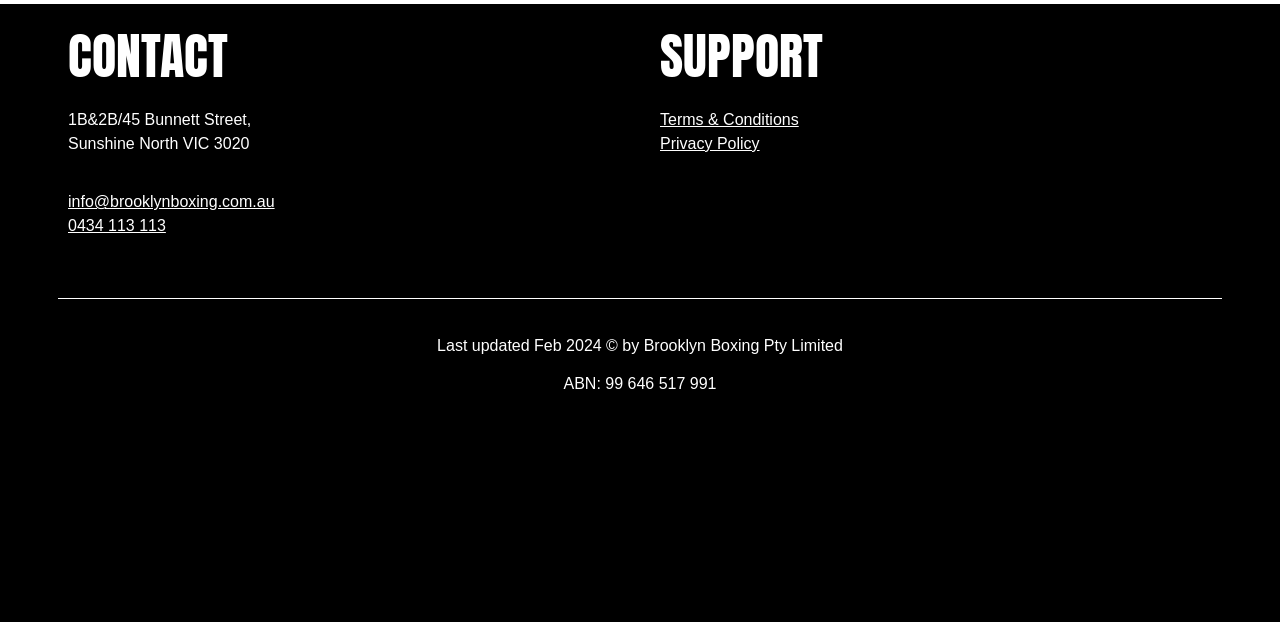Using details from the image, please answer the following question comprehensively:
What is the last updated date of the webpage?

I found the last updated date by looking at the static text element at the bottom of the page, which provides the last updated date as 'Last updated Feb 2024'.